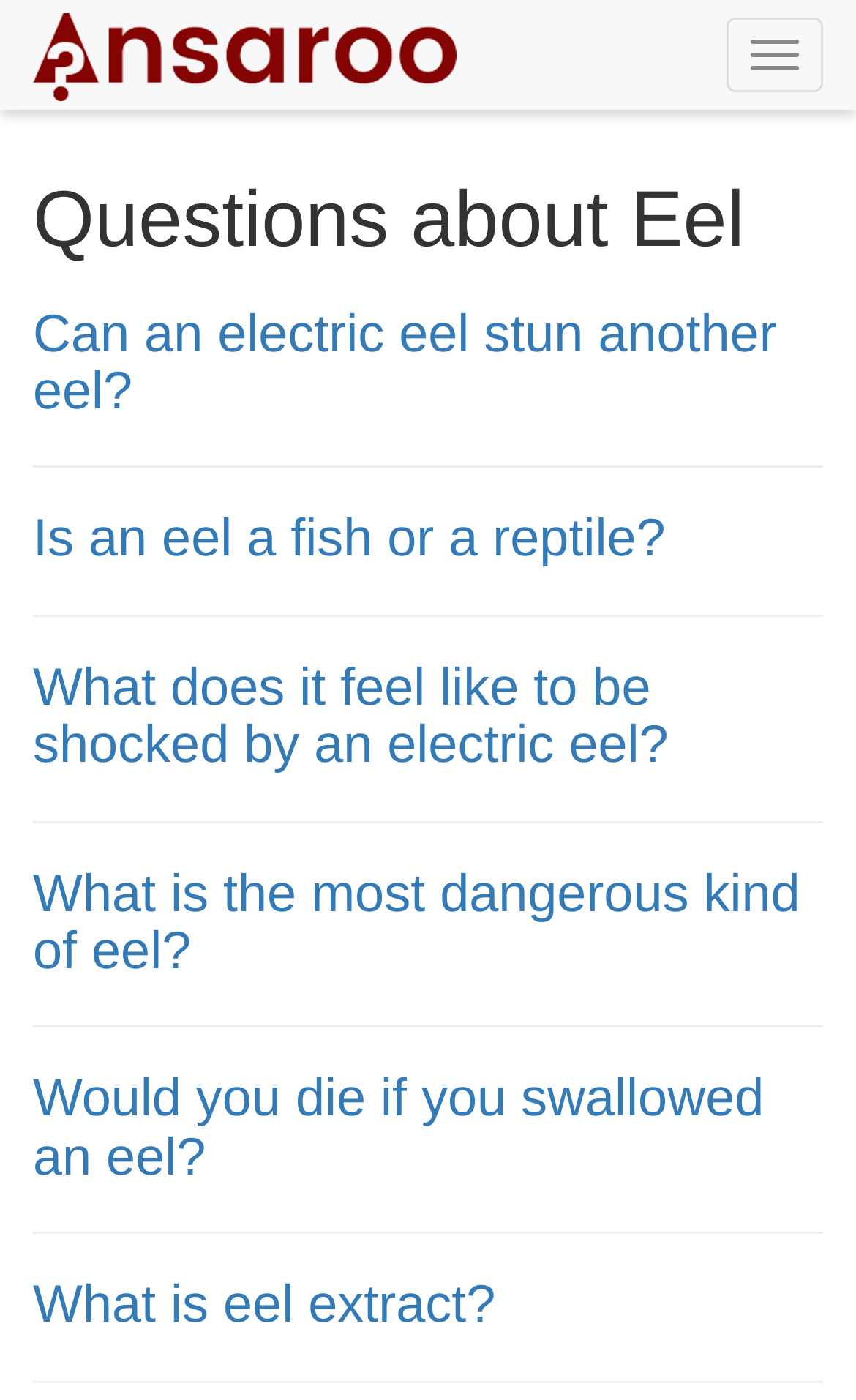Please answer the following question using a single word or phrase: 
Is there a navigation button on the webpage?

Yes